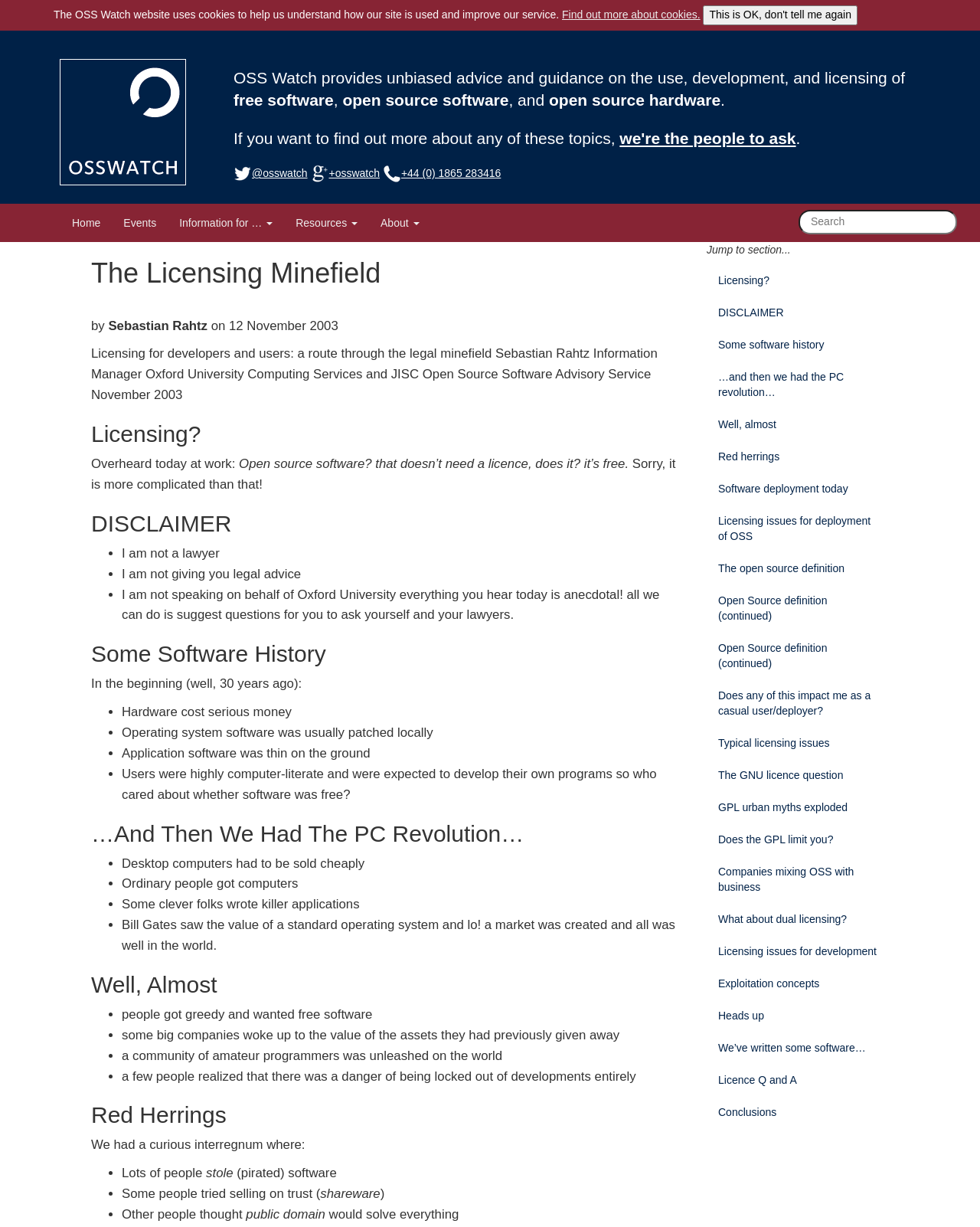Predict the bounding box of the UI element that fits this description: "Red herrings".

[0.721, 0.36, 0.907, 0.385]